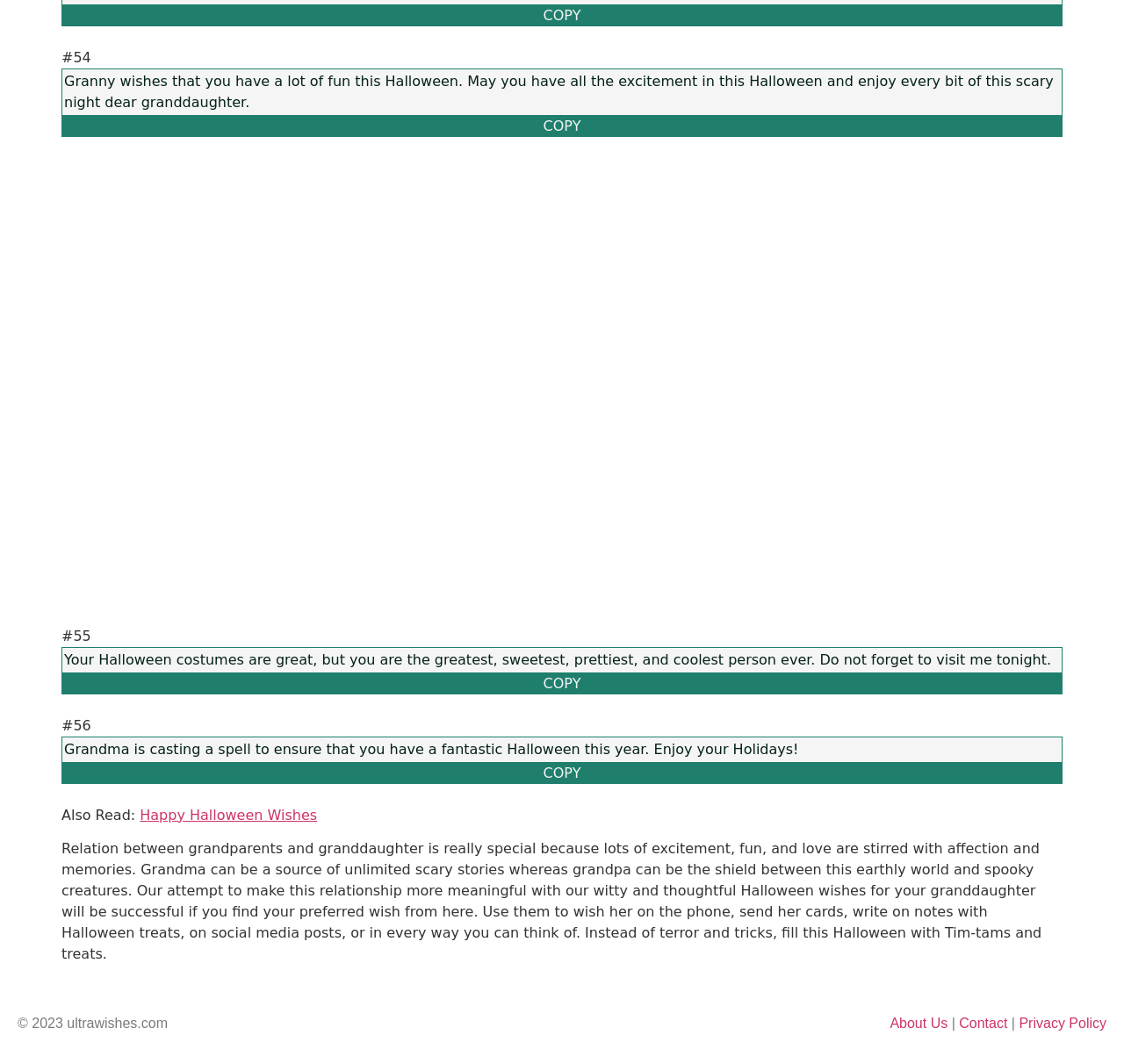Respond to the question with just a single word or phrase: 
What is the theme of the image on the webpage?

Halloween Card